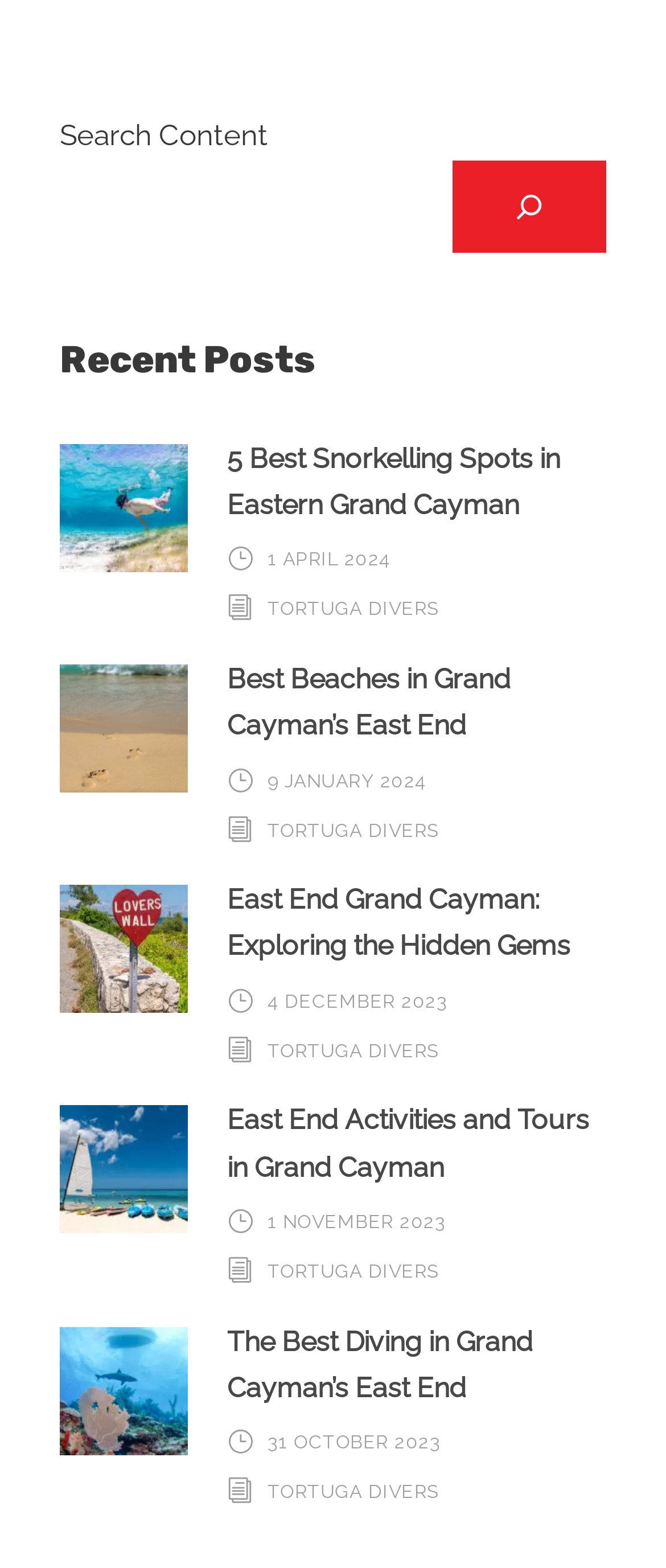Answer briefly with one word or phrase:
What is the common author of the recent posts?

TORTUGA DIVERS